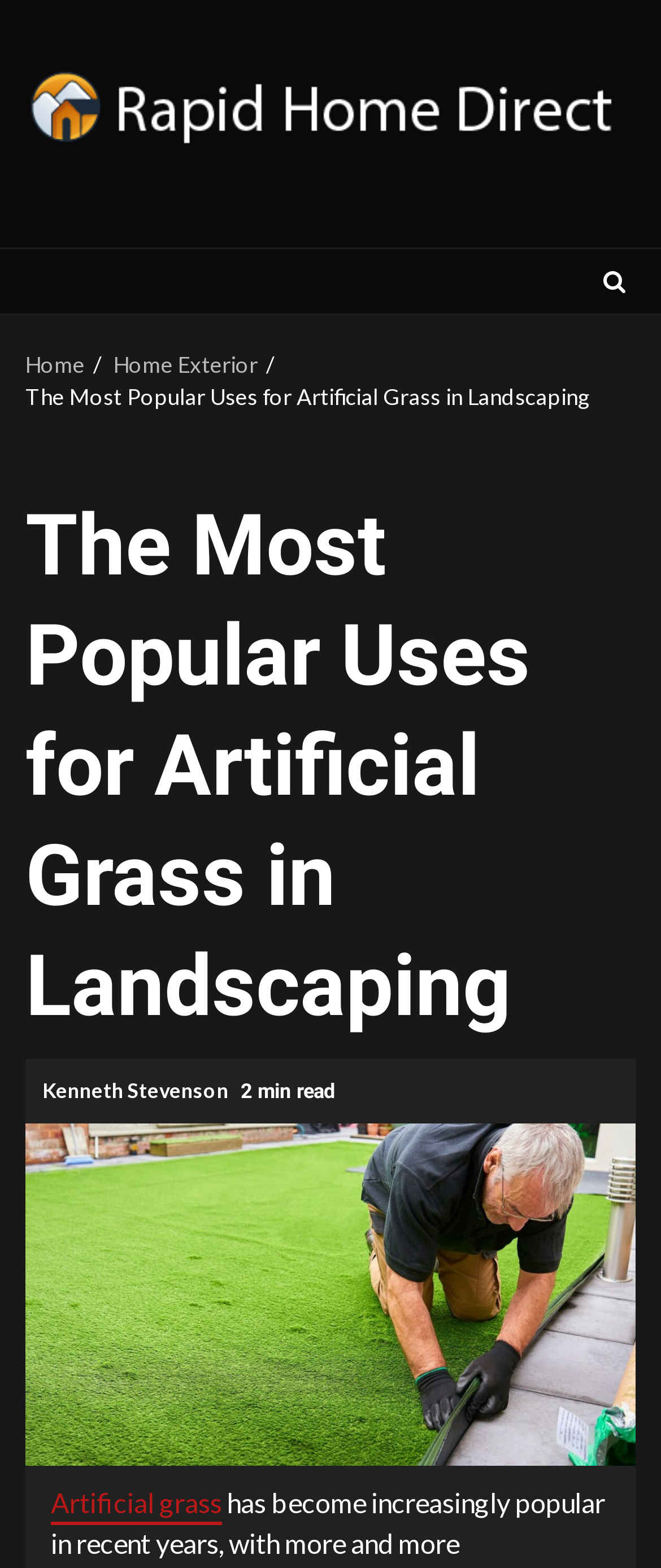Find the main header of the webpage and produce its text content.

The Most Popular Uses for Artificial Grass in Landscaping